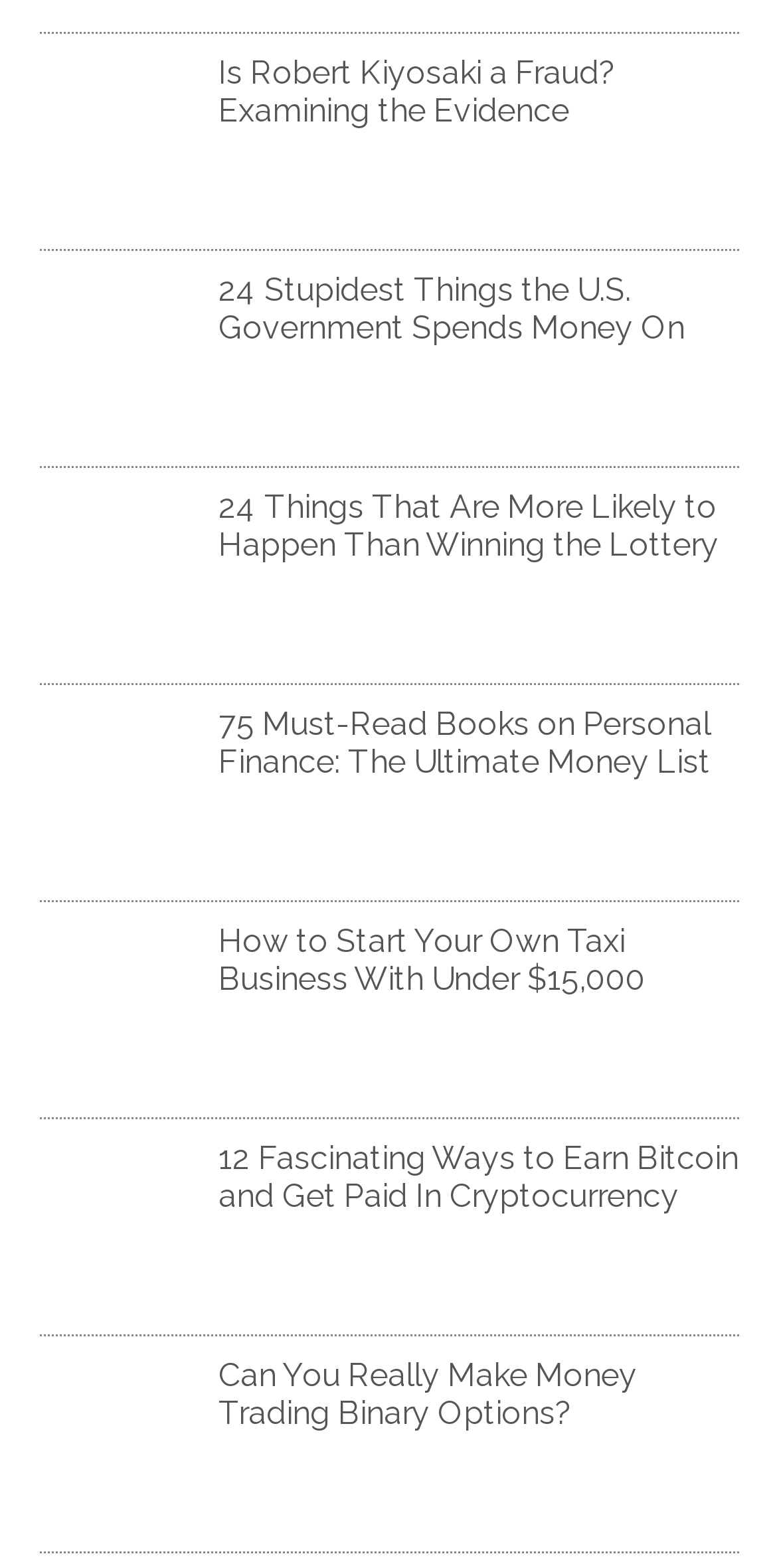Using the information from the screenshot, answer the following question thoroughly:
What is the topic of the first article?

The first heading on the webpage is 'Is Robert Kiyosaki a Fraud? Examining the Evidence', which suggests that the topic of the first article is Robert Kiyosaki.